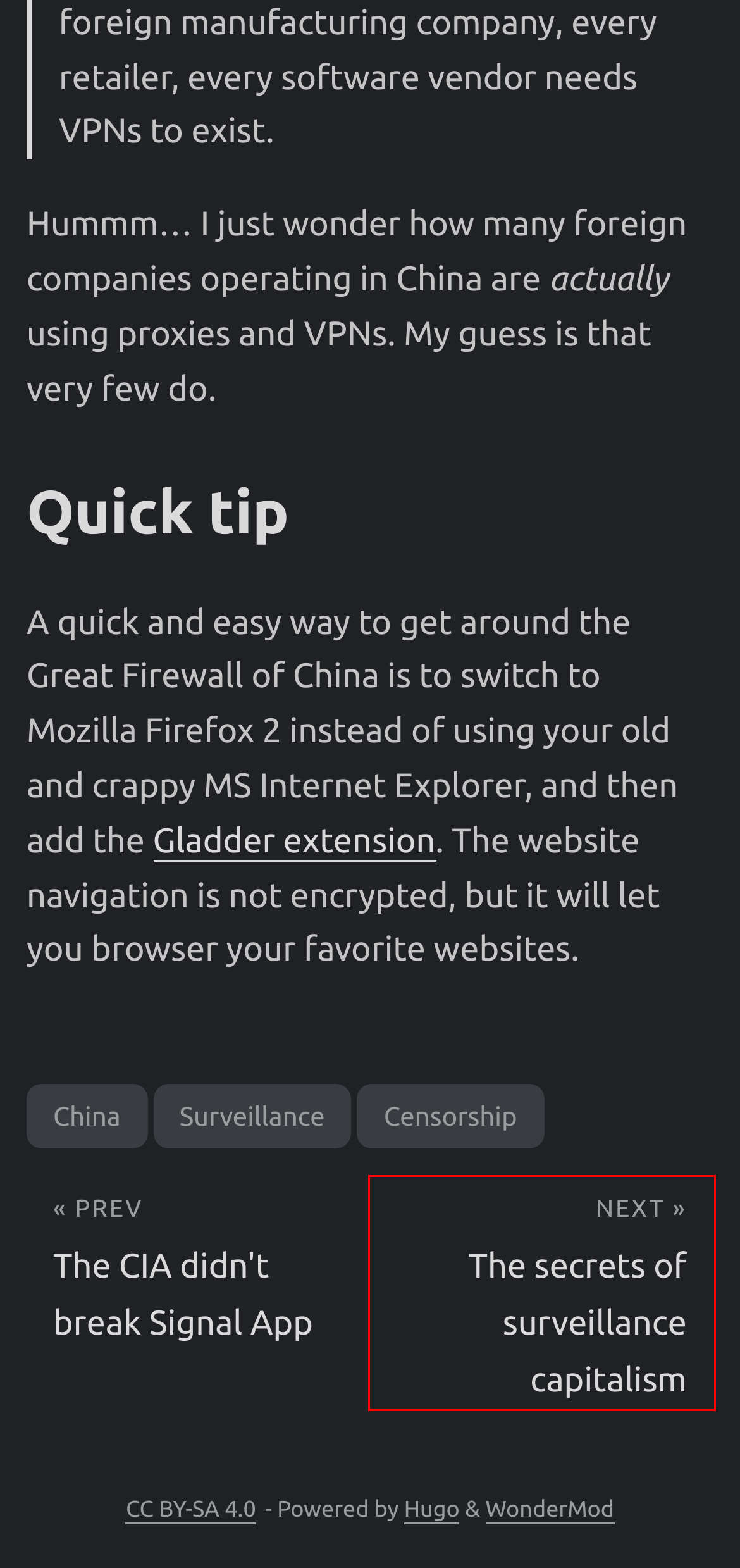Inspect the screenshot of a webpage with a red rectangle bounding box. Identify the webpage description that best corresponds to the new webpage after clicking the element inside the bounding box. Here are the candidates:
A. 9x0rg
B. Surveillance | 9x0rg
C. The secrets of surveillance capitalism | 9x0rg
D. Censorship | 9x0rg
E. The CIA didn't break Signal App | 9x0rg
F. Categories | 9x0rg
G. Infosec & Privacy | 9x0rg
H. China | 9x0rg

C